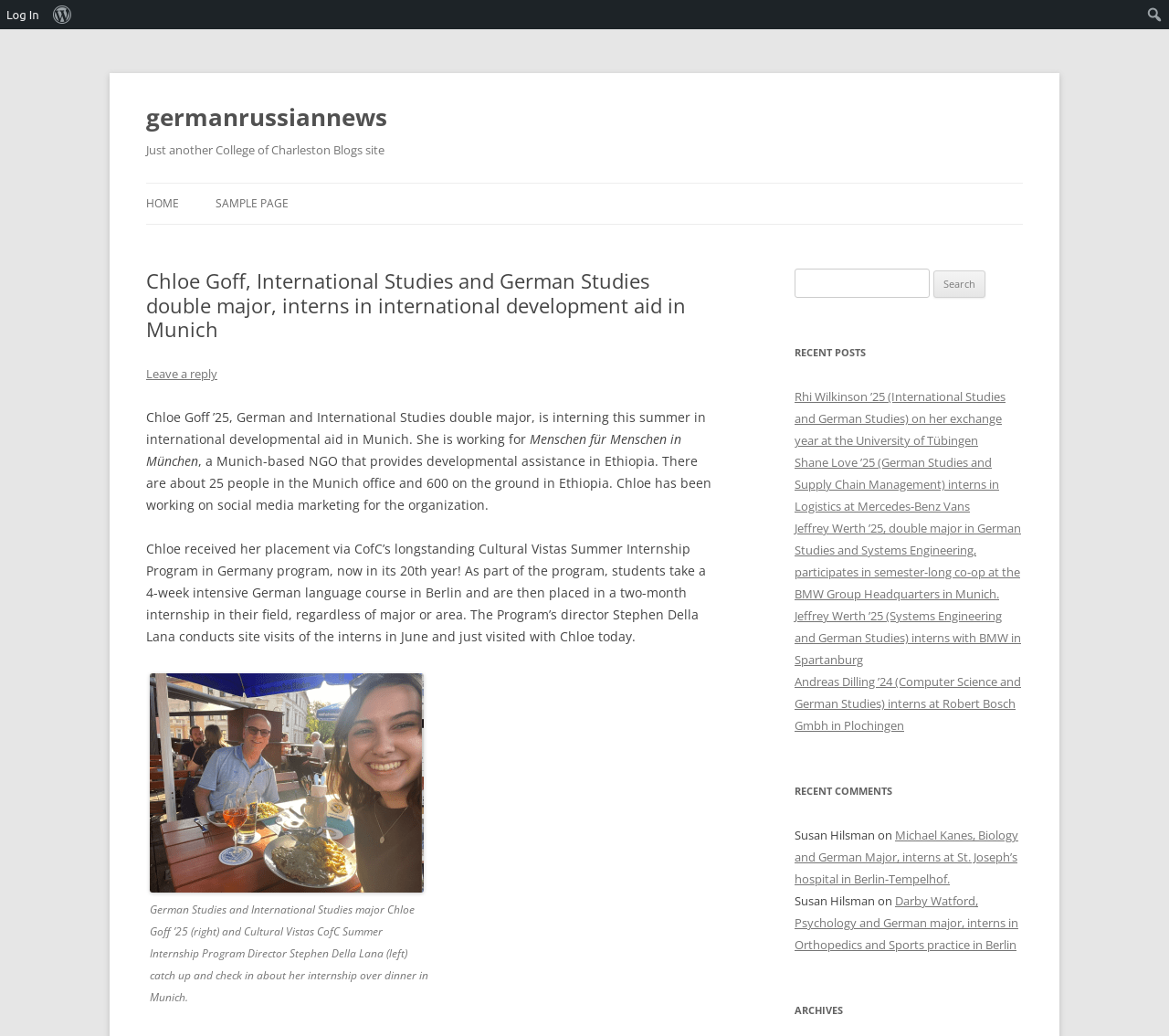Can you pinpoint the bounding box coordinates for the clickable element required for this instruction: "Visit the home page"? The coordinates should be four float numbers between 0 and 1, i.e., [left, top, right, bottom].

[0.125, 0.177, 0.153, 0.216]